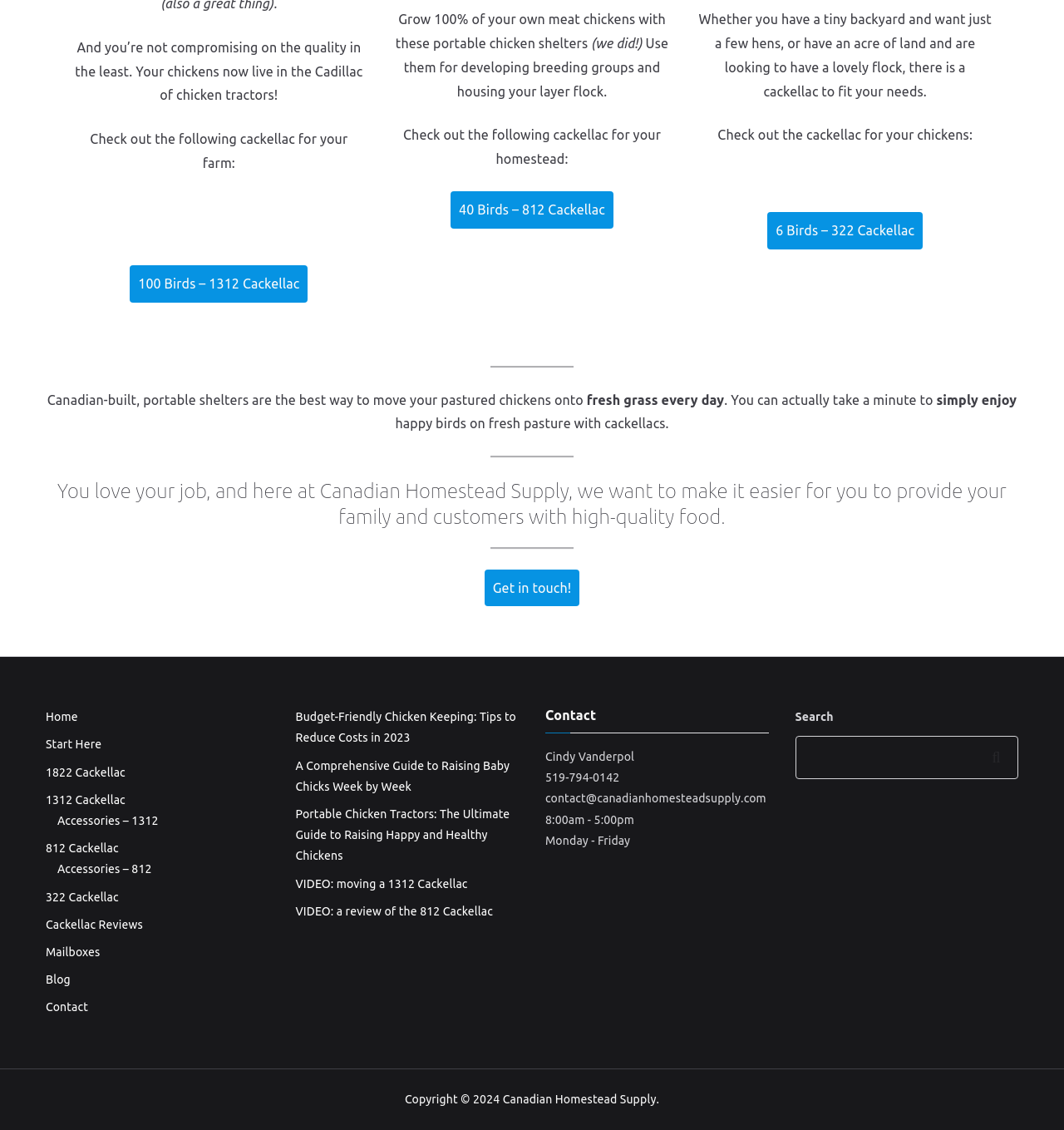How many types of cackellac are mentioned on the webpage?
Please provide a single word or phrase in response based on the screenshot.

Three